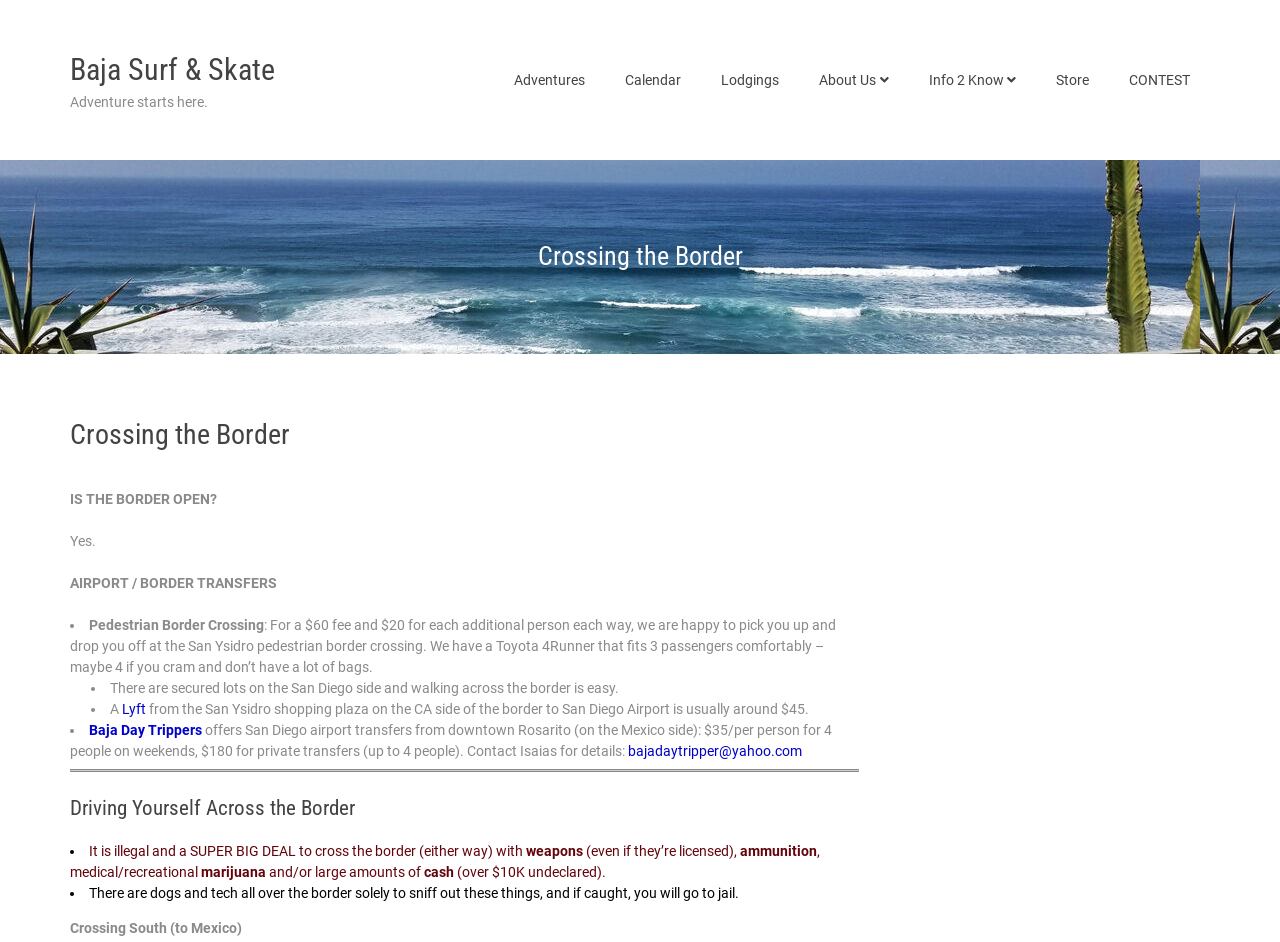Kindly determine the bounding box coordinates for the area that needs to be clicked to execute this instruction: "Click on the 'Baja Day Trippers' link".

[0.07, 0.766, 0.158, 0.783]